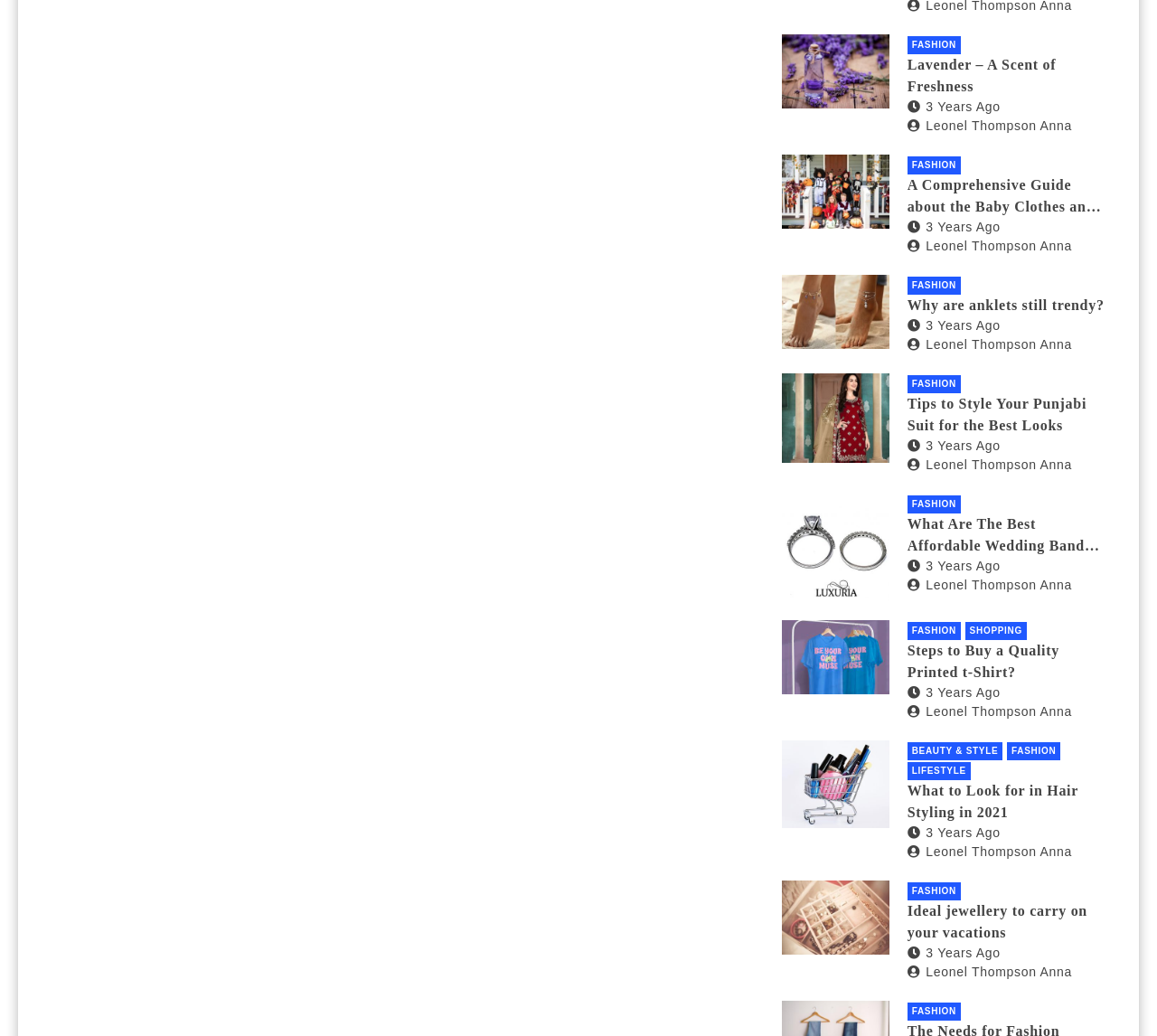Answer the question using only one word or a concise phrase: What is the category of the article 'What to Look for in Hair Styling in 2021'?

BEAUTY & STYLE